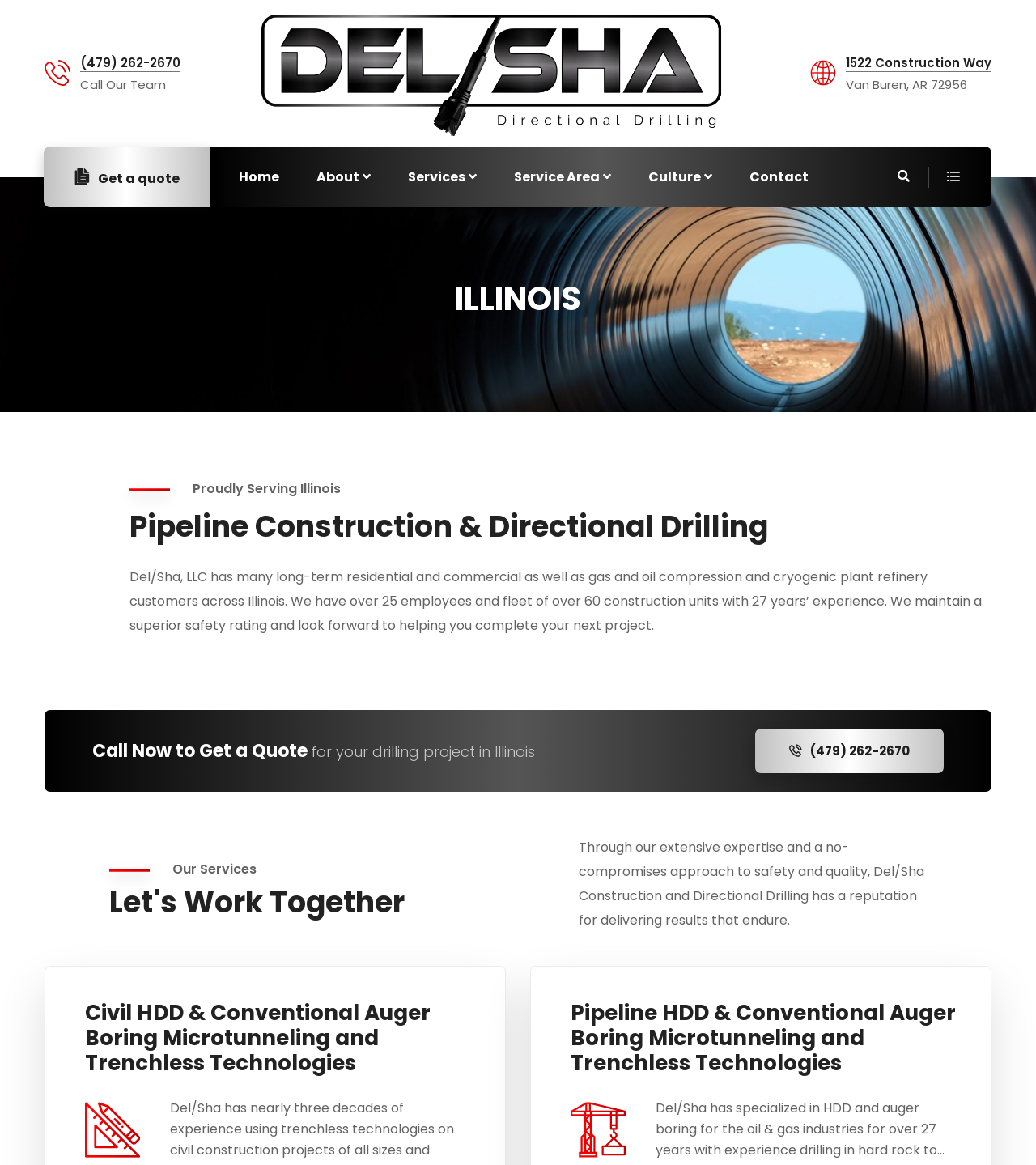Pinpoint the bounding box coordinates of the clickable element needed to complete the instruction: "Learn about pipeline construction and directional drilling". The coordinates should be provided as four float numbers between 0 and 1: [left, top, right, bottom].

[0.125, 0.436, 0.957, 0.469]